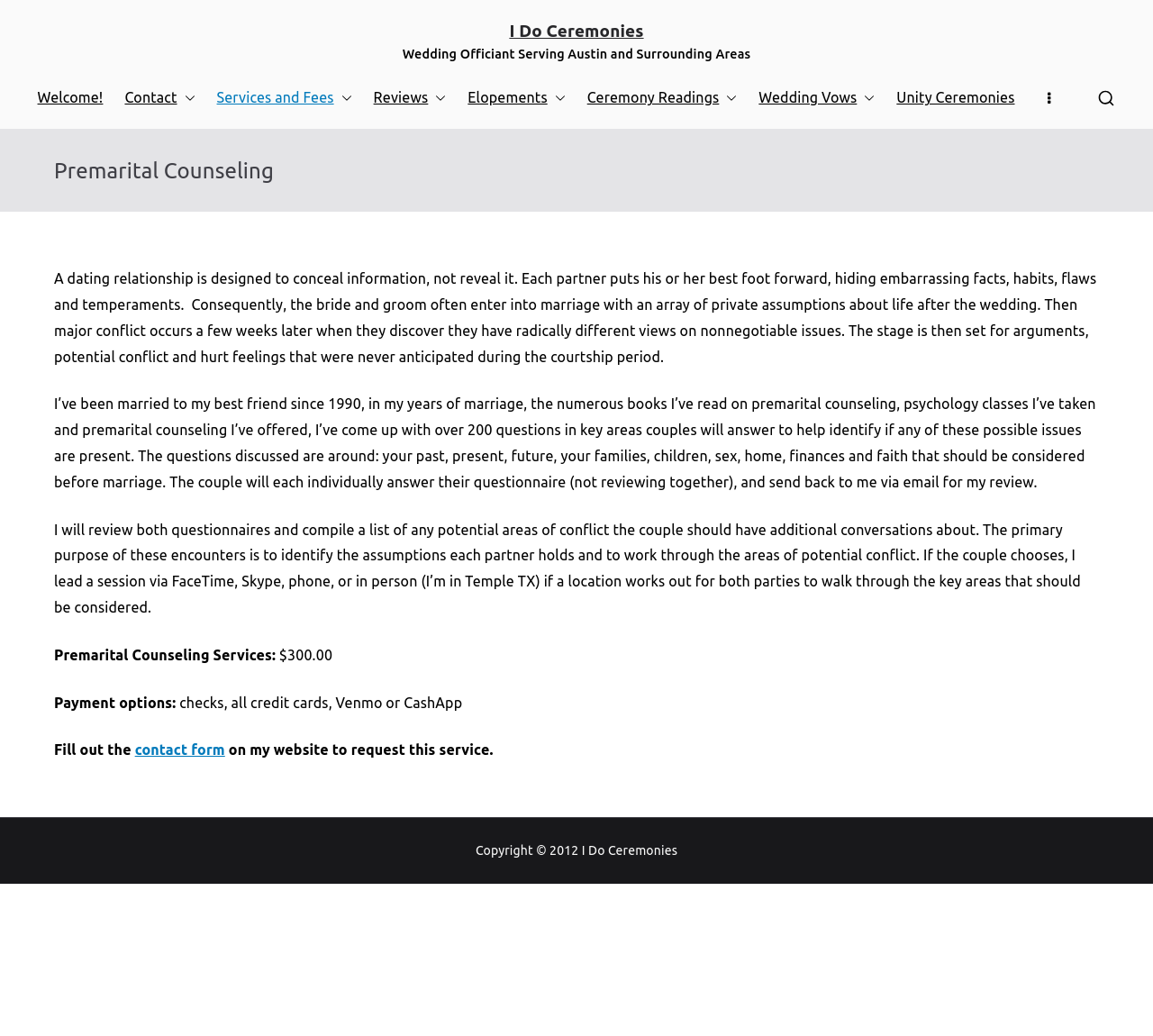Determine the bounding box coordinates for the element that should be clicked to follow this instruction: "Click the 'Contact' link". The coordinates should be given as four float numbers between 0 and 1, in the format [left, top, right, bottom].

[0.108, 0.082, 0.169, 0.107]